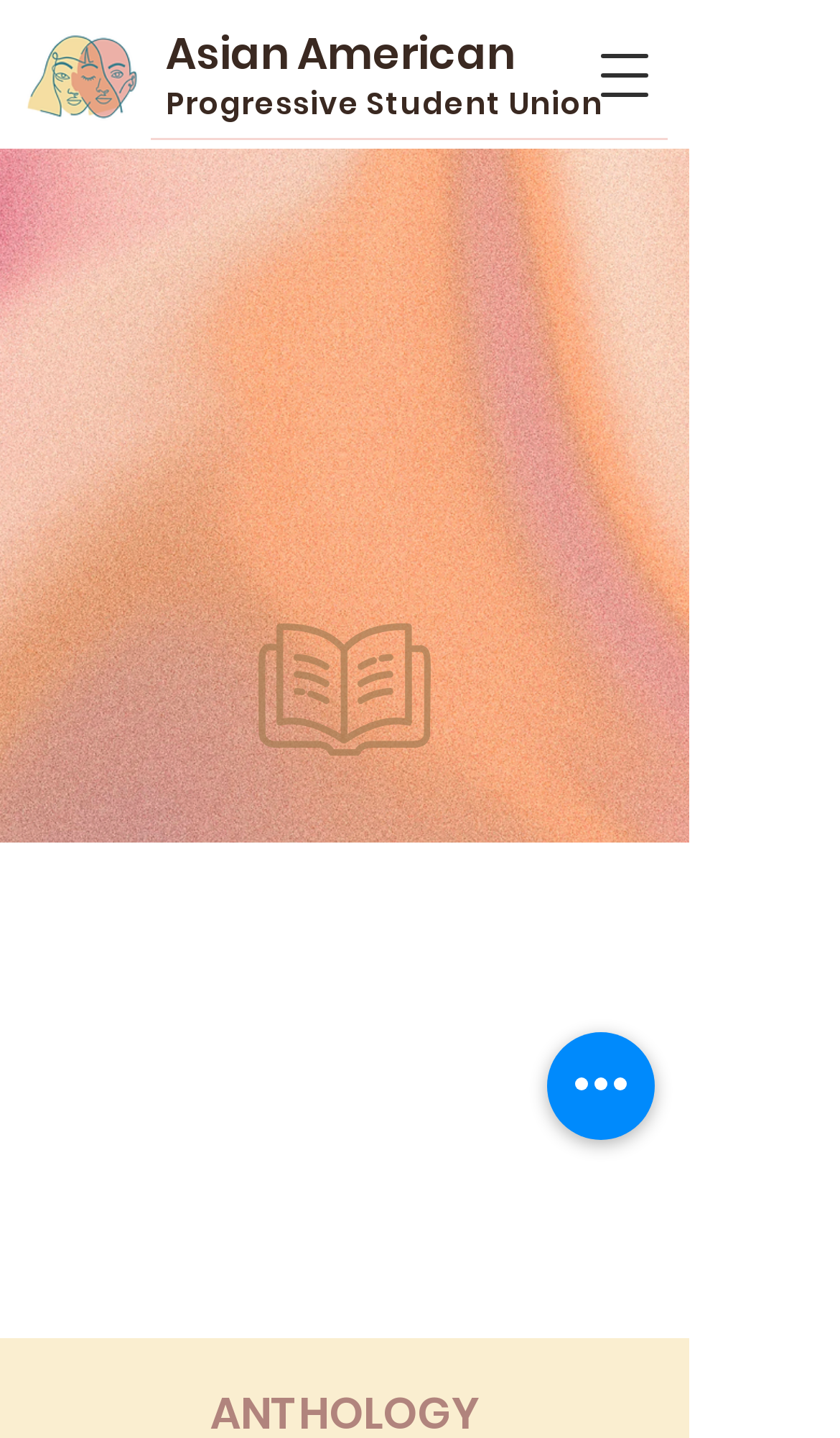Reply to the question with a single word or phrase:
What is the purpose of the button on the top-right corner?

Open navigation menu